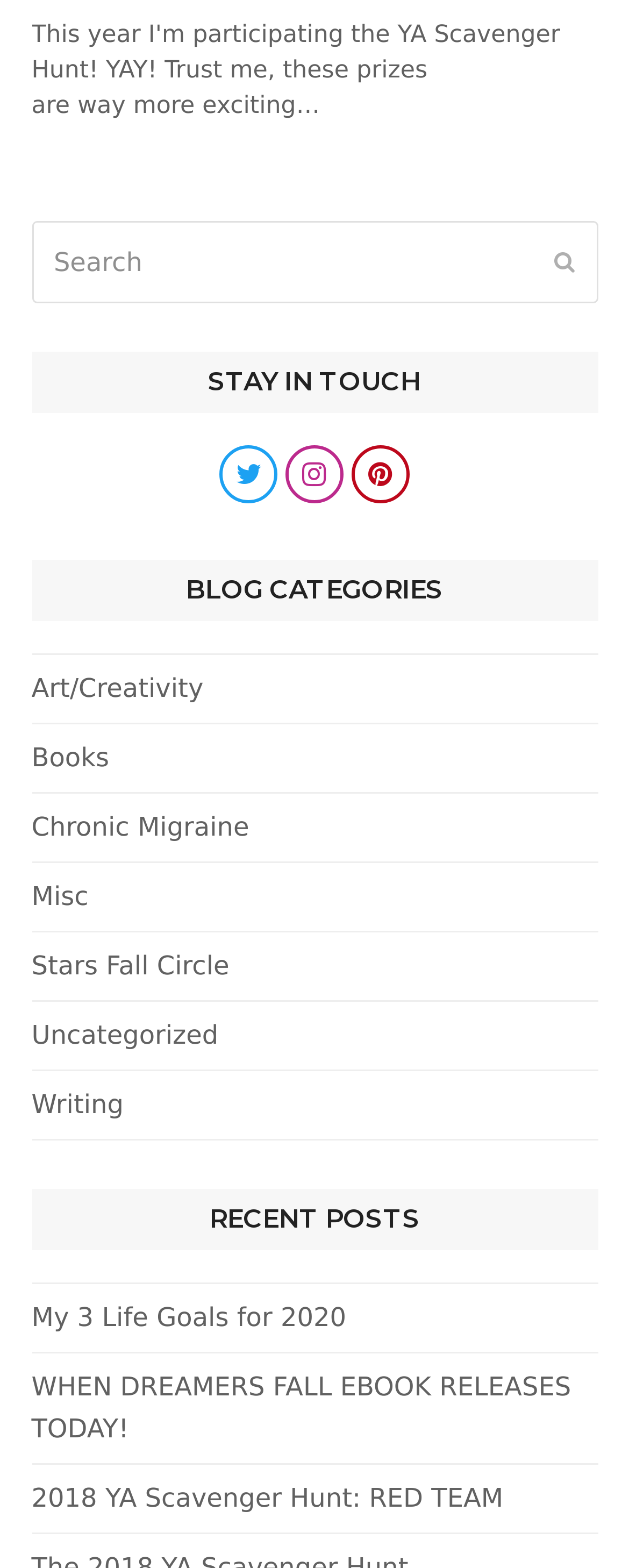Find the bounding box of the UI element described as follows: "parent_node: Search name="s" placeholder="Search"".

[0.05, 0.141, 0.95, 0.193]